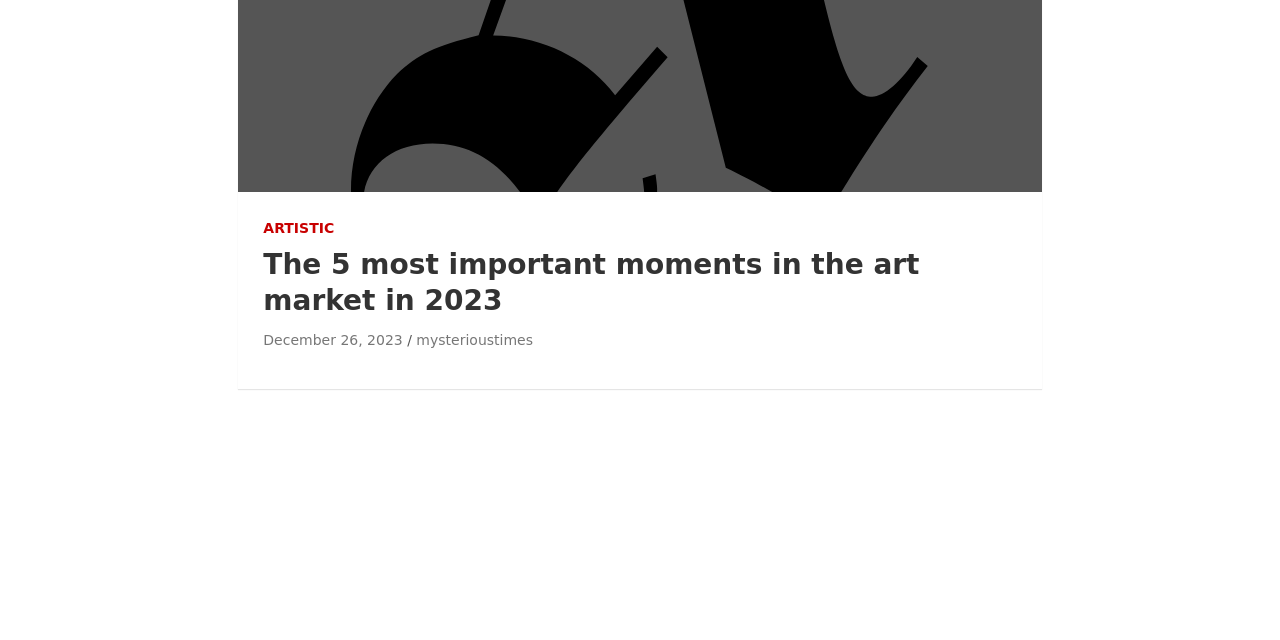Locate the bounding box of the UI element based on this description: "December 26, 2023". Provide four float numbers between 0 and 1 as [left, top, right, bottom].

[0.206, 0.519, 0.315, 0.544]